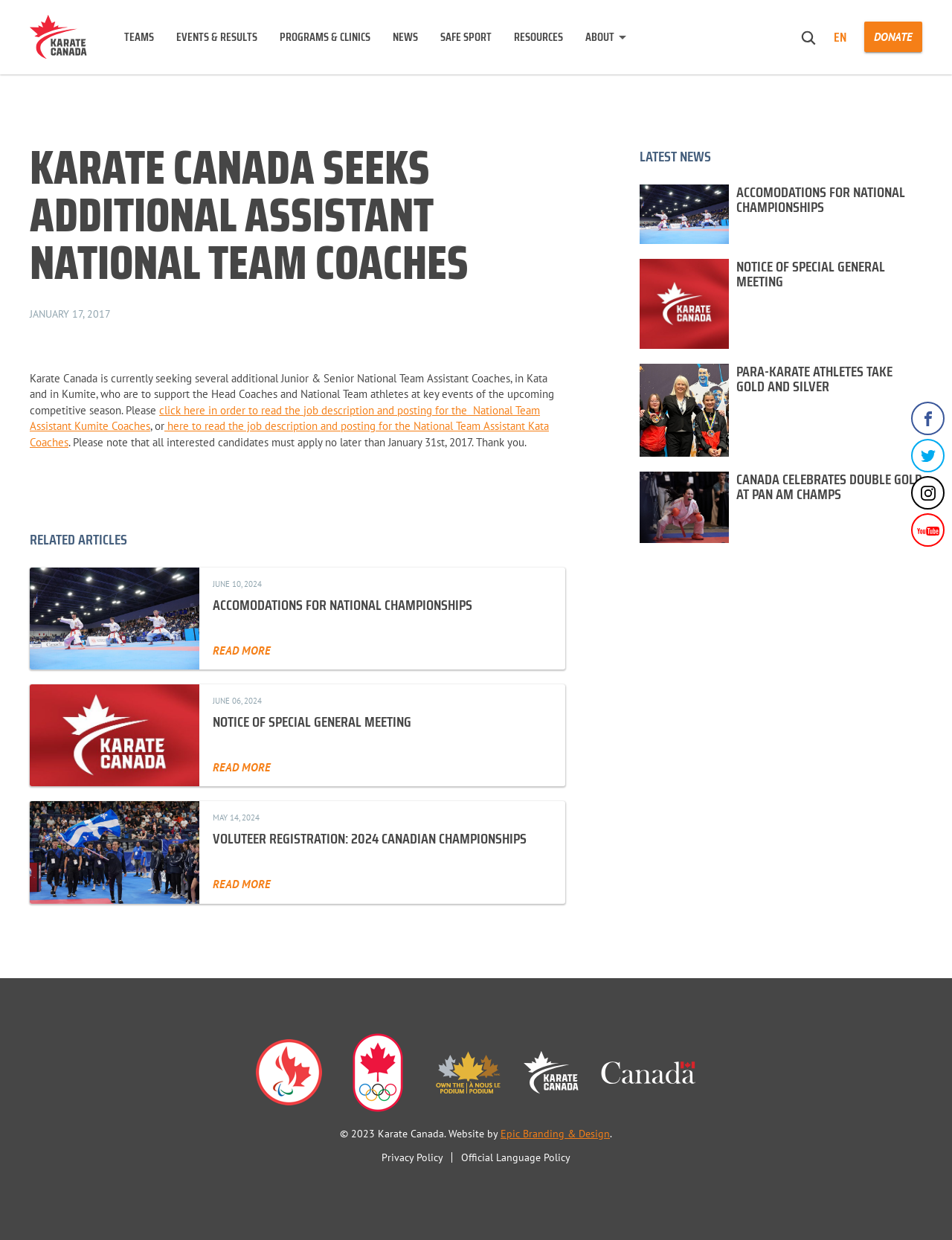Summarize the webpage with a detailed and informative caption.

The webpage is about Karate Canada, a national governing body for karate in Canada. At the top of the page, there is a header section with the organization's logo, which is repeated three times, and a navigation menu with links to different sections of the website, including "TEAMS", "EVENTS & RESULTS", "PROGRAMS & CLINICS", "NEWS", "SAFE SPORT", "RESOURCES", and "ABOUT".

Below the header section, there is a search bar with a magnifying glass icon and a link to switch the language to English. On the right side of the search bar, there is a "DONATE" button.

The main content of the page is divided into two sections. The first section is an announcement about Karate Canada seeking additional assistant national team coaches for Kata and Kumite disciplines. The announcement includes a job description and a deadline for applications.

The second section is a list of related articles, each with a figure, a heading, and a "READ MORE" link. The articles are about various karate-related topics, including accommodations for national championships, a special general meeting, and the achievements of Canadian karate athletes.

On the right side of the page, there is a section with the latest news, featuring four articles with headings, figures, and links to read more. The articles are about accommodations for national championships, a special general meeting, and the achievements of Canadian karate athletes.

At the bottom of the page, there is a footer section with links to the Canadian Paralympic Committee and the Canadian Olympic Committee logos.